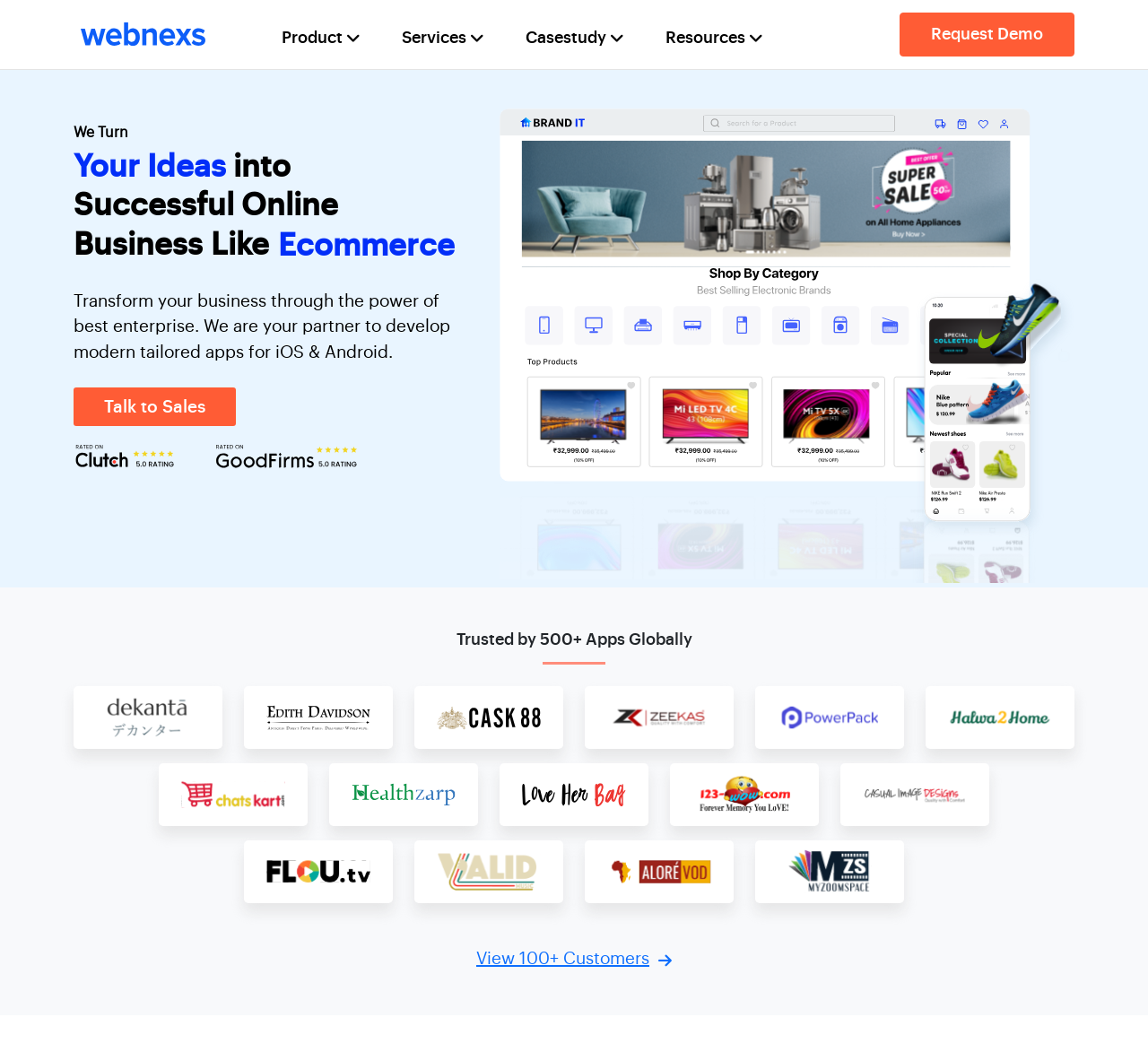Calculate the bounding box coordinates for the UI element based on the following description: "Request Demo". Ensure the coordinates are four float numbers between 0 and 1, i.e., [left, top, right, bottom].

[0.784, 0.012, 0.936, 0.053]